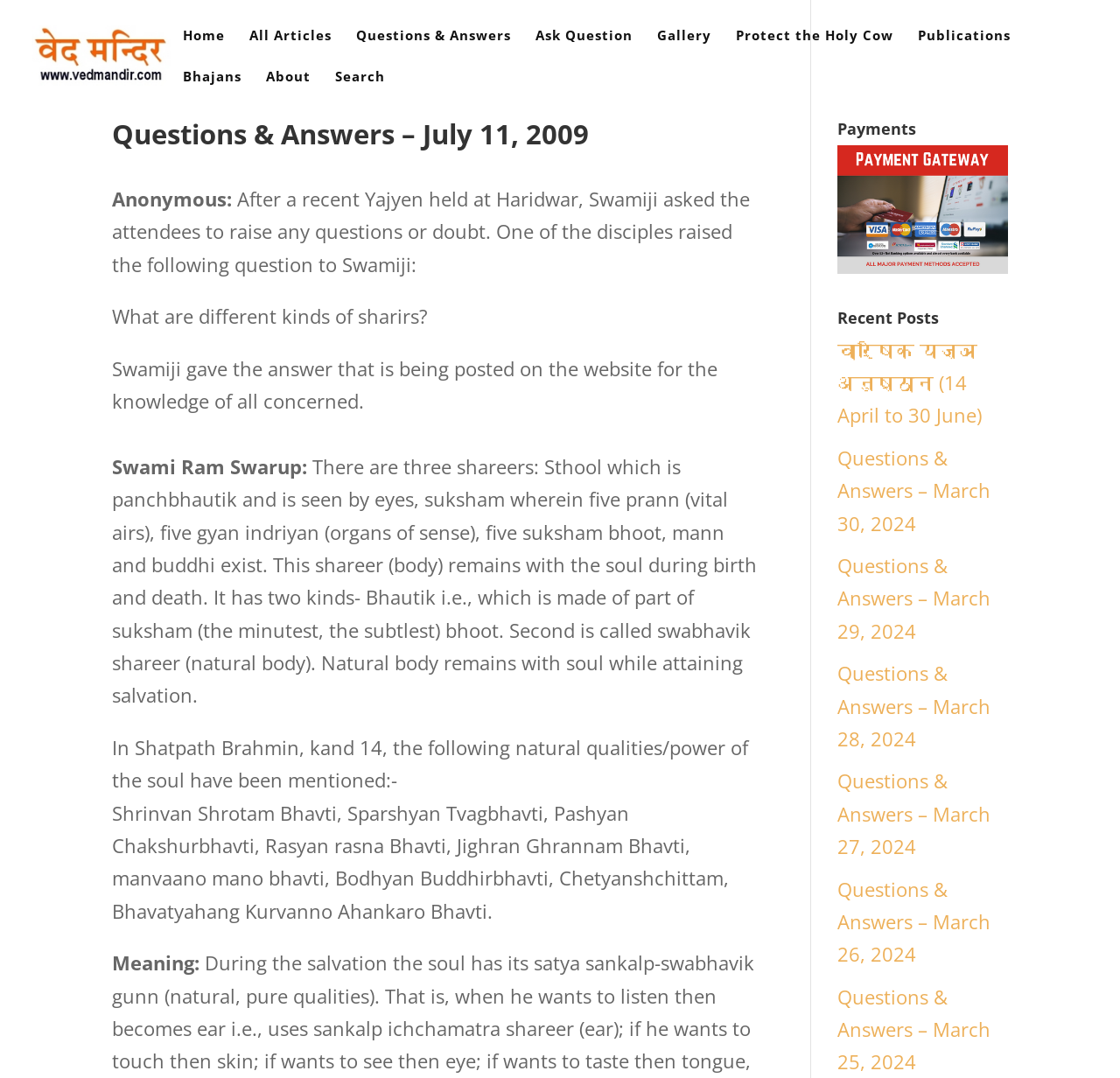Determine the bounding box coordinates of the clickable region to execute the instruction: "Read the article by Alasdair Macleod". The coordinates should be four float numbers between 0 and 1, denoted as [left, top, right, bottom].

None